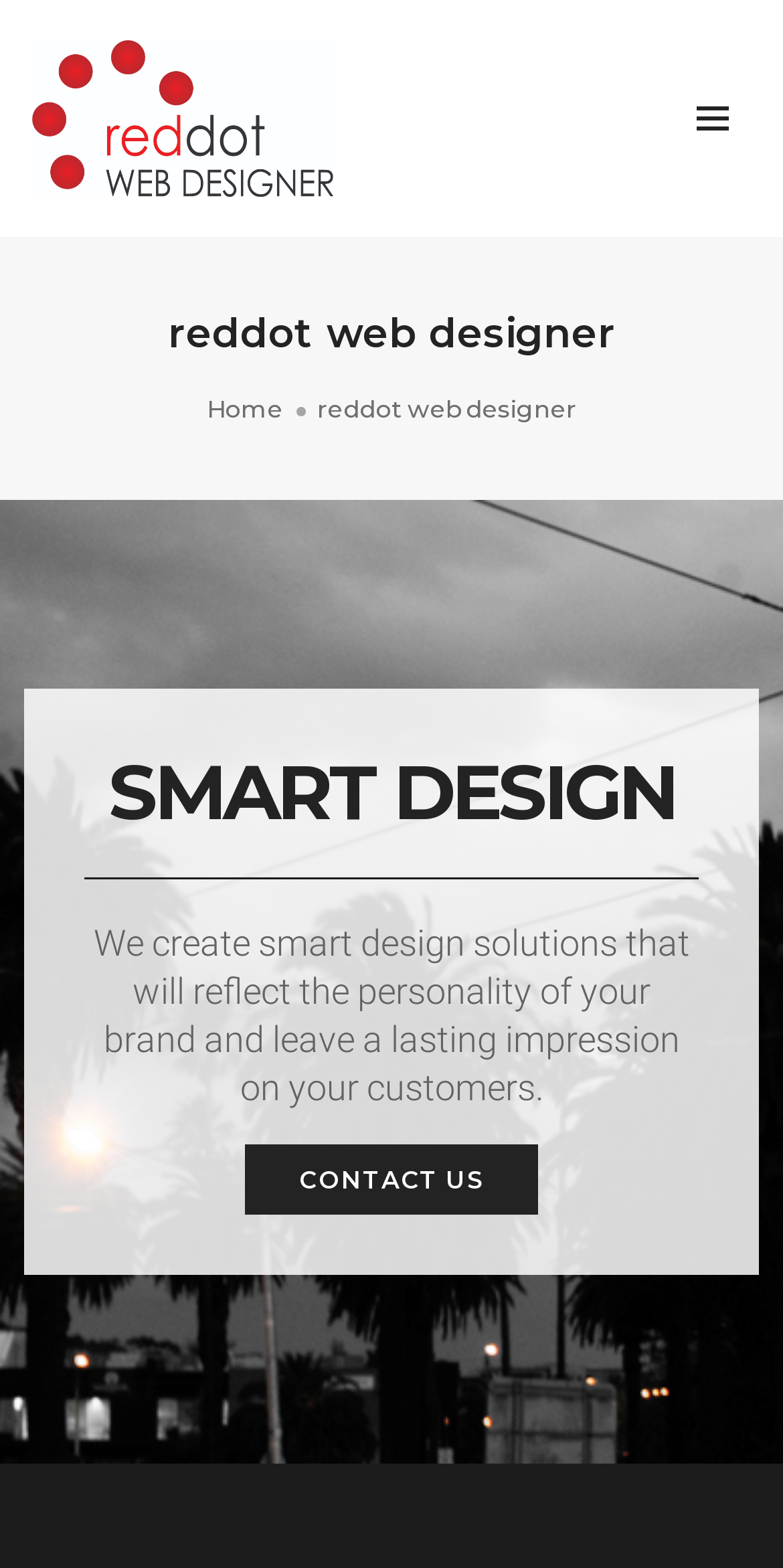Use a single word or phrase to answer the following:
What is the name of the web designer?

Reddot Web Designer